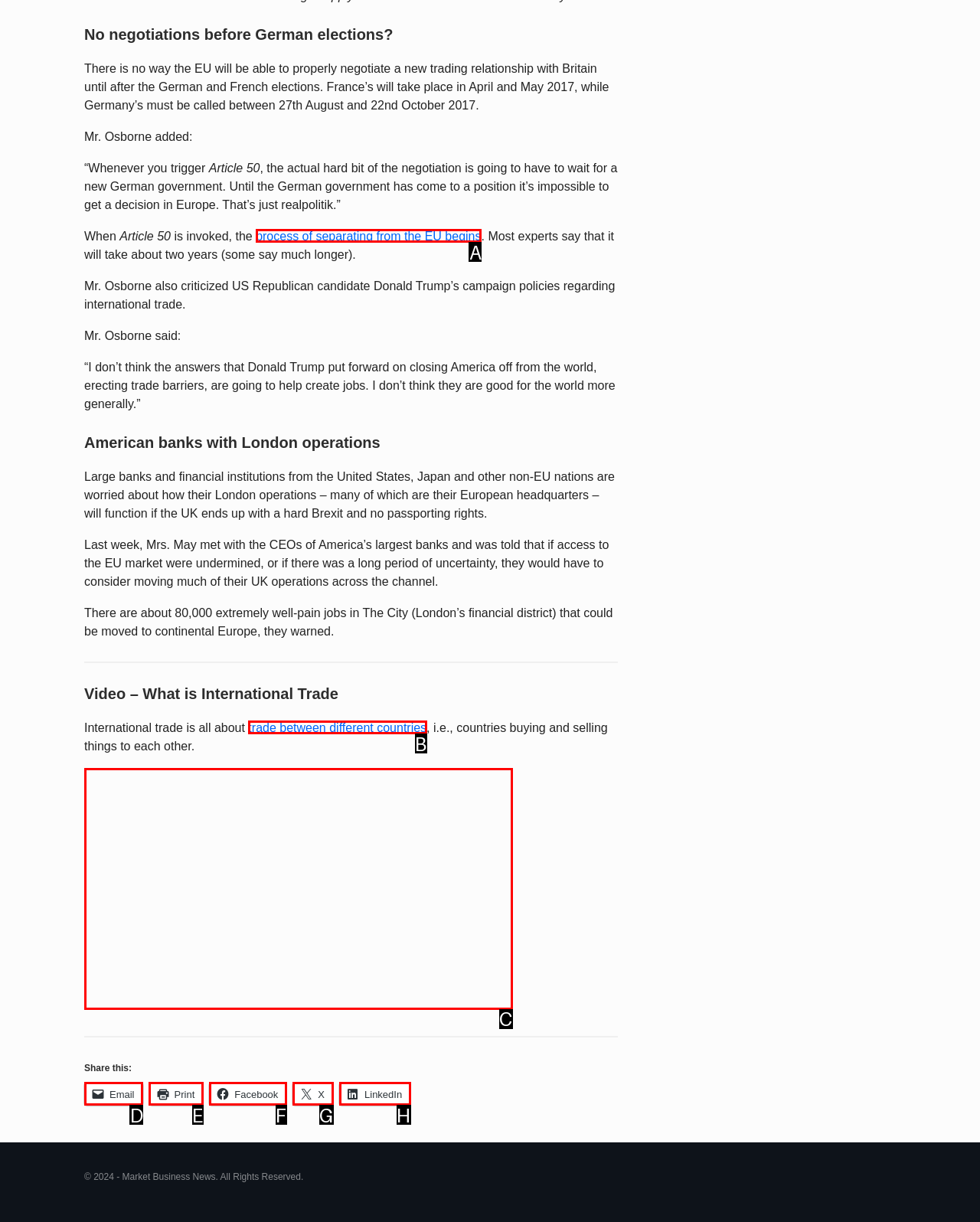Given the task: Watch the video about international trade, indicate which boxed UI element should be clicked. Provide your answer using the letter associated with the correct choice.

C